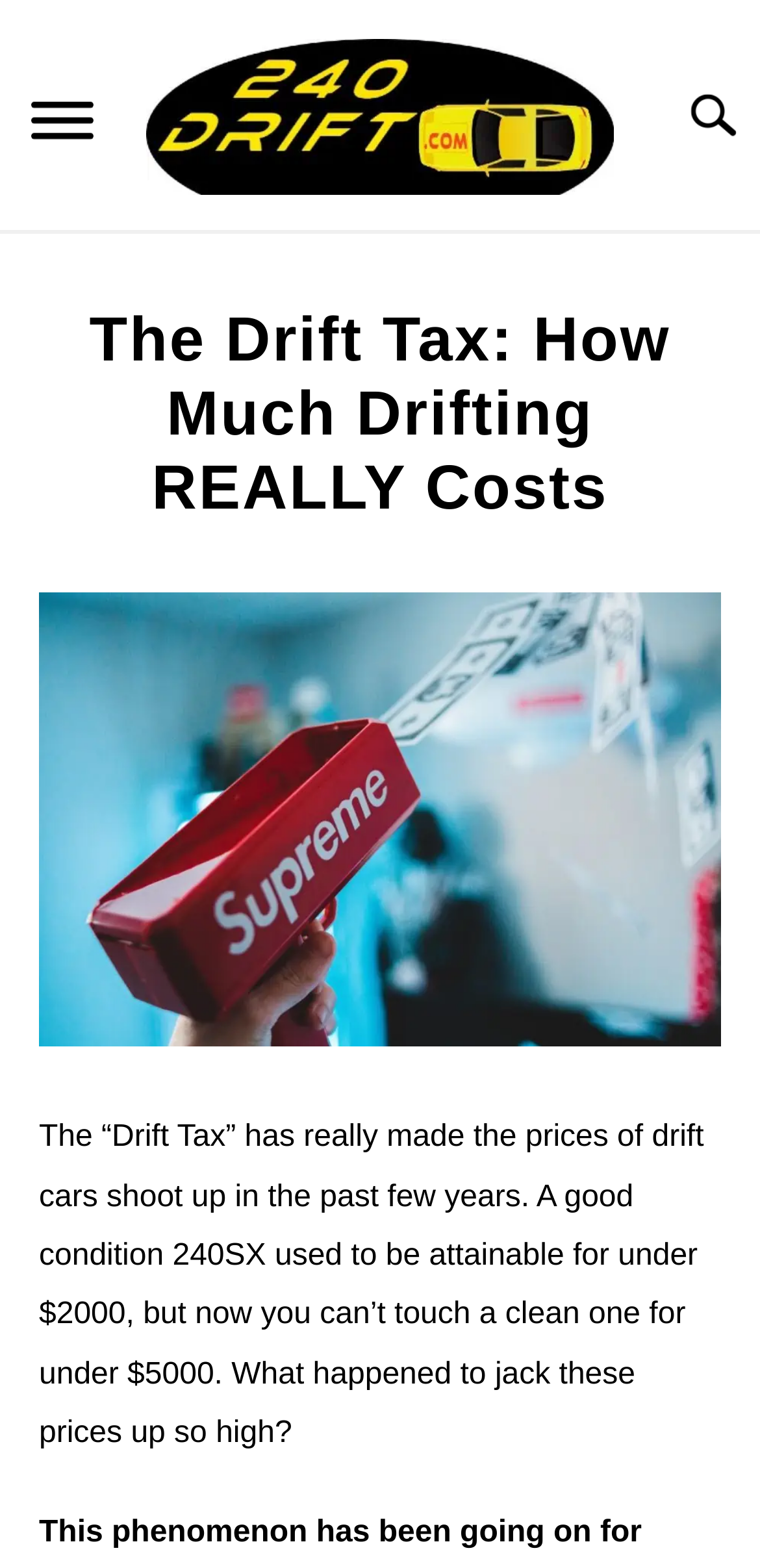Find the bounding box coordinates of the element to click in order to complete this instruction: "Toggle the 'SUBMENU TOGGLE' button". The bounding box coordinates must be four float numbers between 0 and 1, denoted as [left, top, right, bottom].

[0.882, 0.36, 1.0, 0.42]